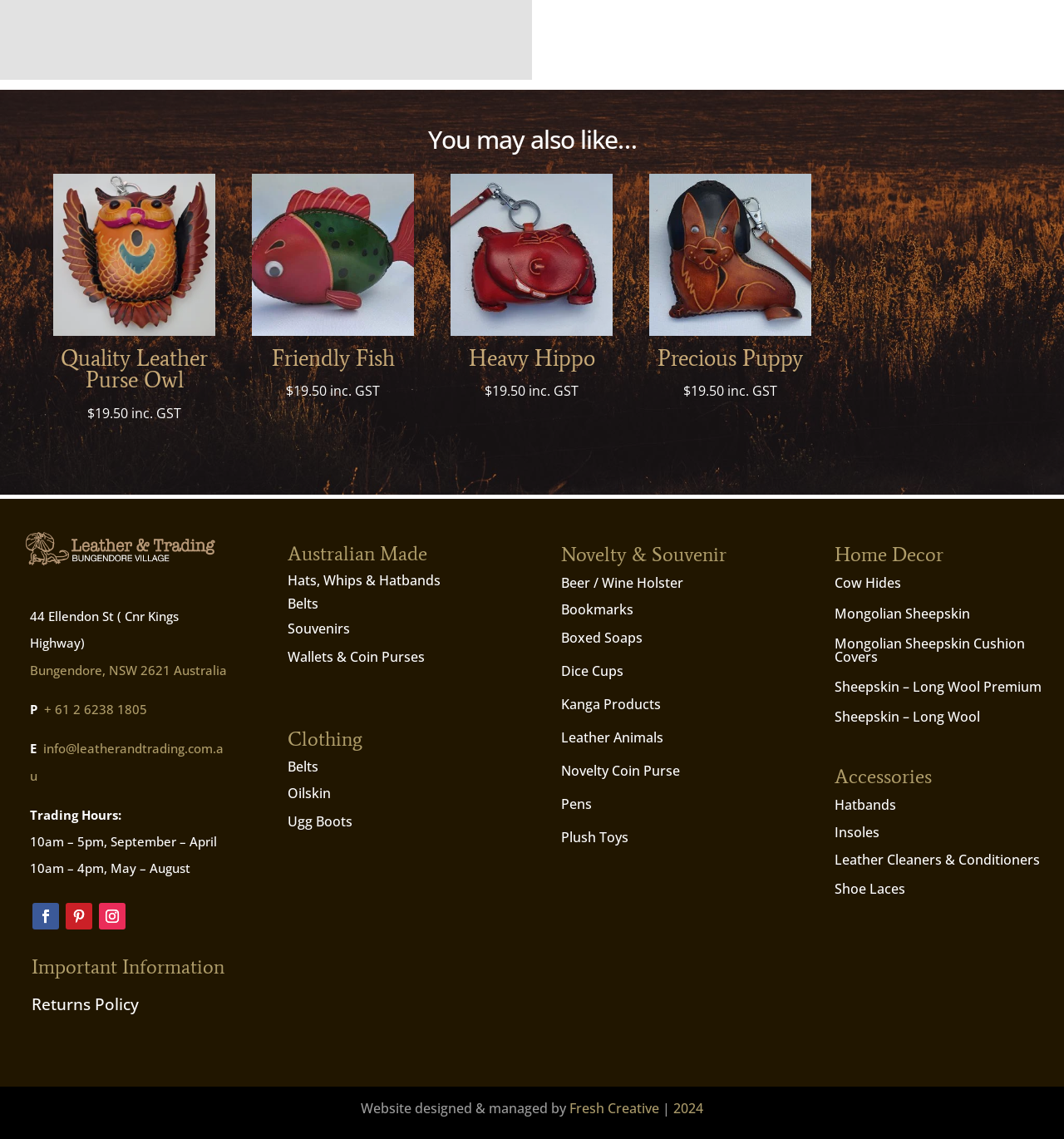What are the trading hours of the store from September to April?
Provide an in-depth and detailed answer to the question.

The trading hours of the store can be found in the 'Trading Hours' section of the webpage. From September to April, the trading hours are listed as '10am – 5pm'.